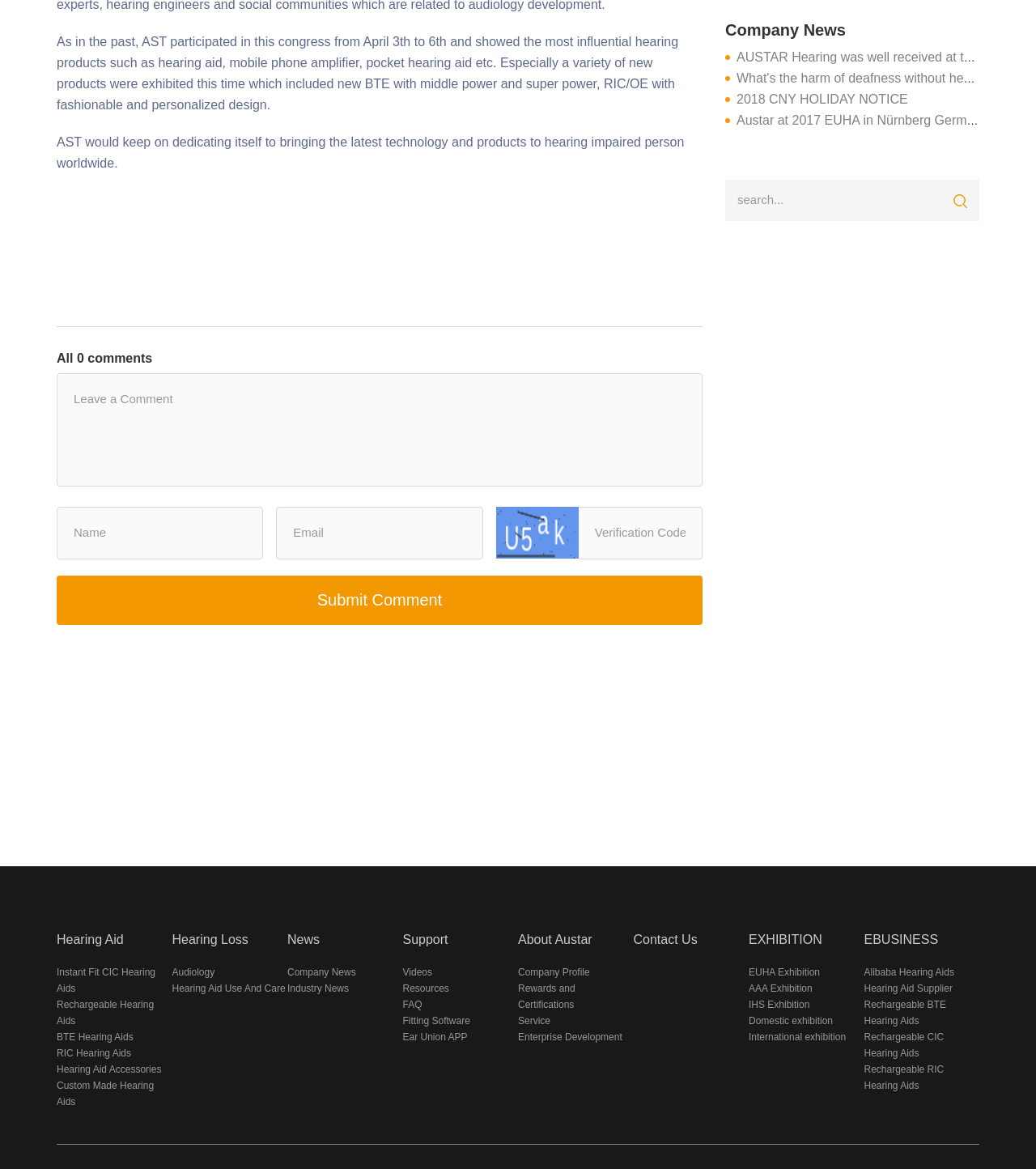Extract the bounding box of the UI element described as: "Hearing Aid Use And Care".

[0.166, 0.841, 0.275, 0.851]